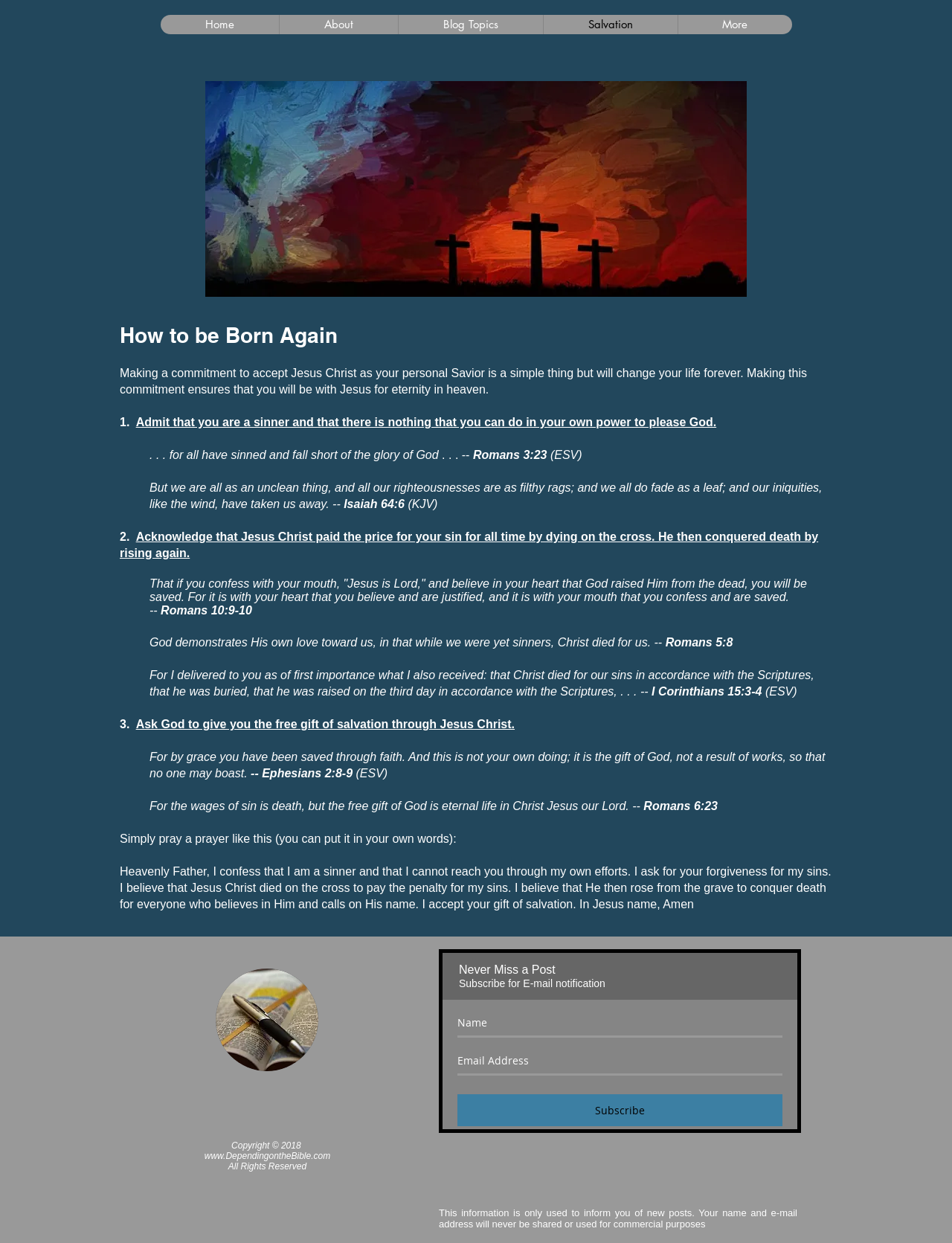Locate the bounding box coordinates of the area you need to click to fulfill this instruction: 'Subscribe for E-mail notification'. The coordinates must be in the form of four float numbers ranging from 0 to 1: [left, top, right, bottom].

[0.48, 0.787, 0.636, 0.796]